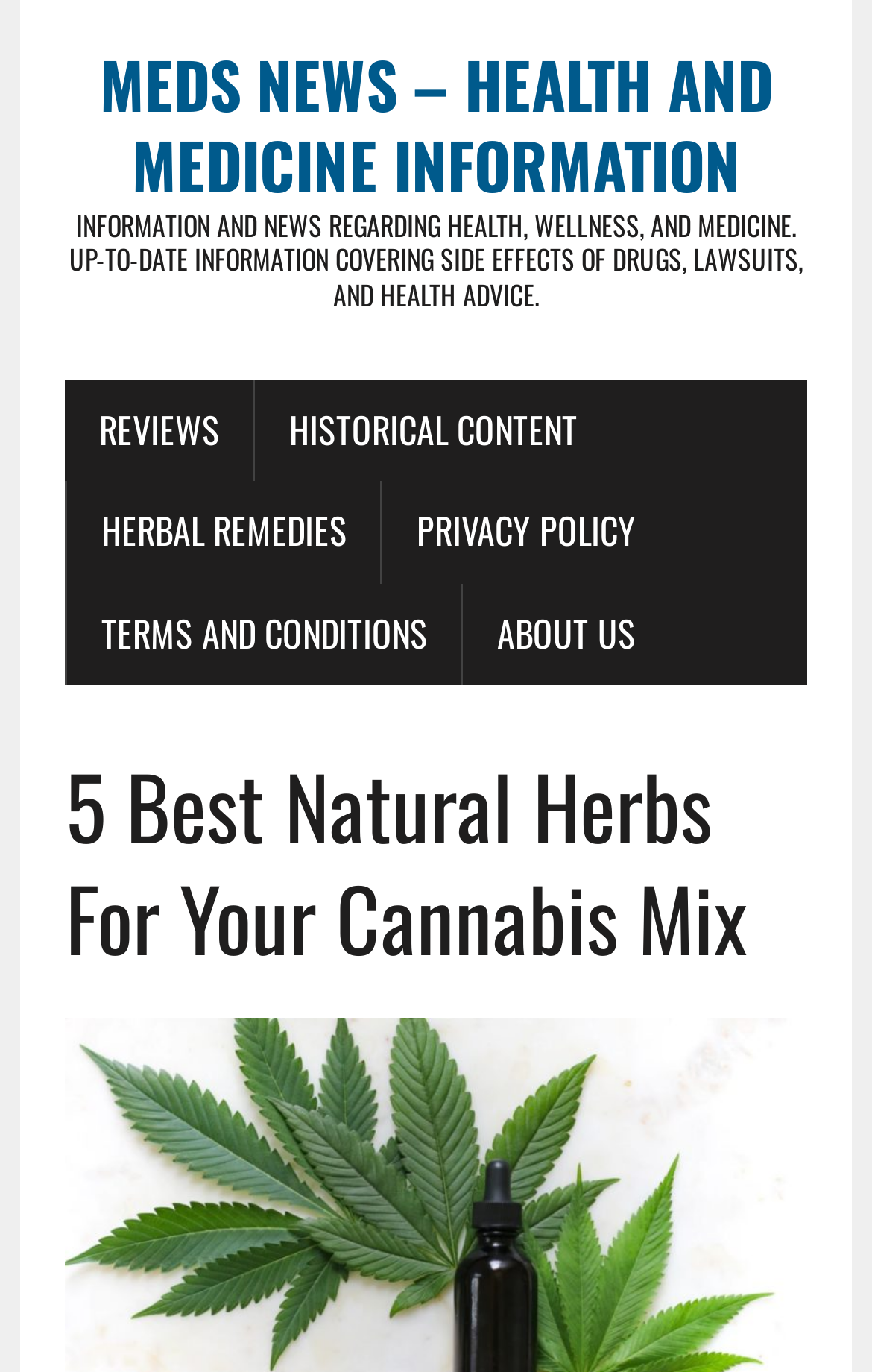What is the name of the website?
Using the information presented in the image, please offer a detailed response to the question.

I determined the name of the website by looking at the top-most link element with the text 'MEDS NEWS – HEALTH AND MEDICINE INFORMATION', which suggests that this is the title of the website.